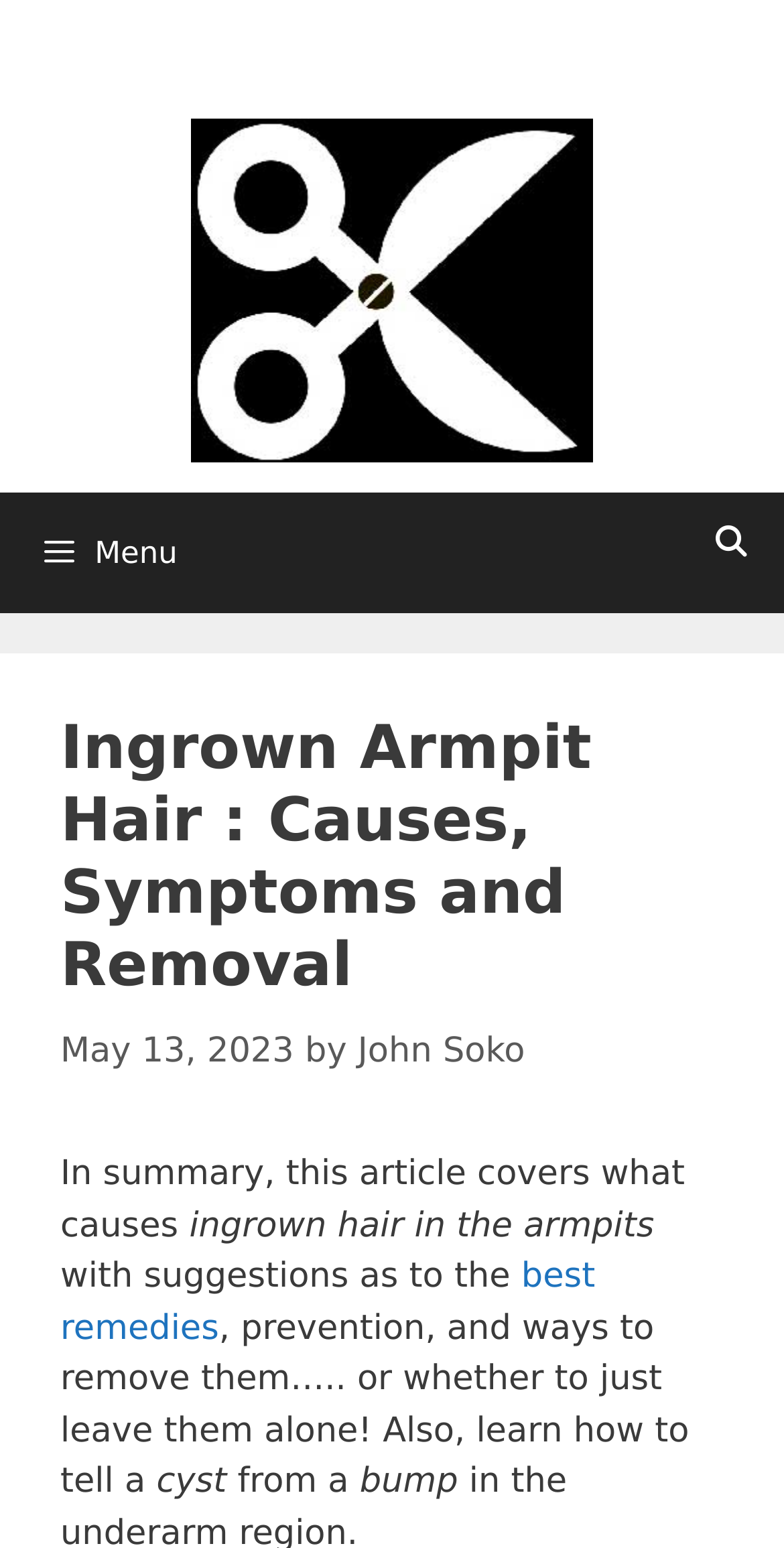When was this article published?
Look at the webpage screenshot and answer the question with a detailed explanation.

I determined the publication date by looking at the text 'May 13, 2023' which is located below the heading and above the article summary.